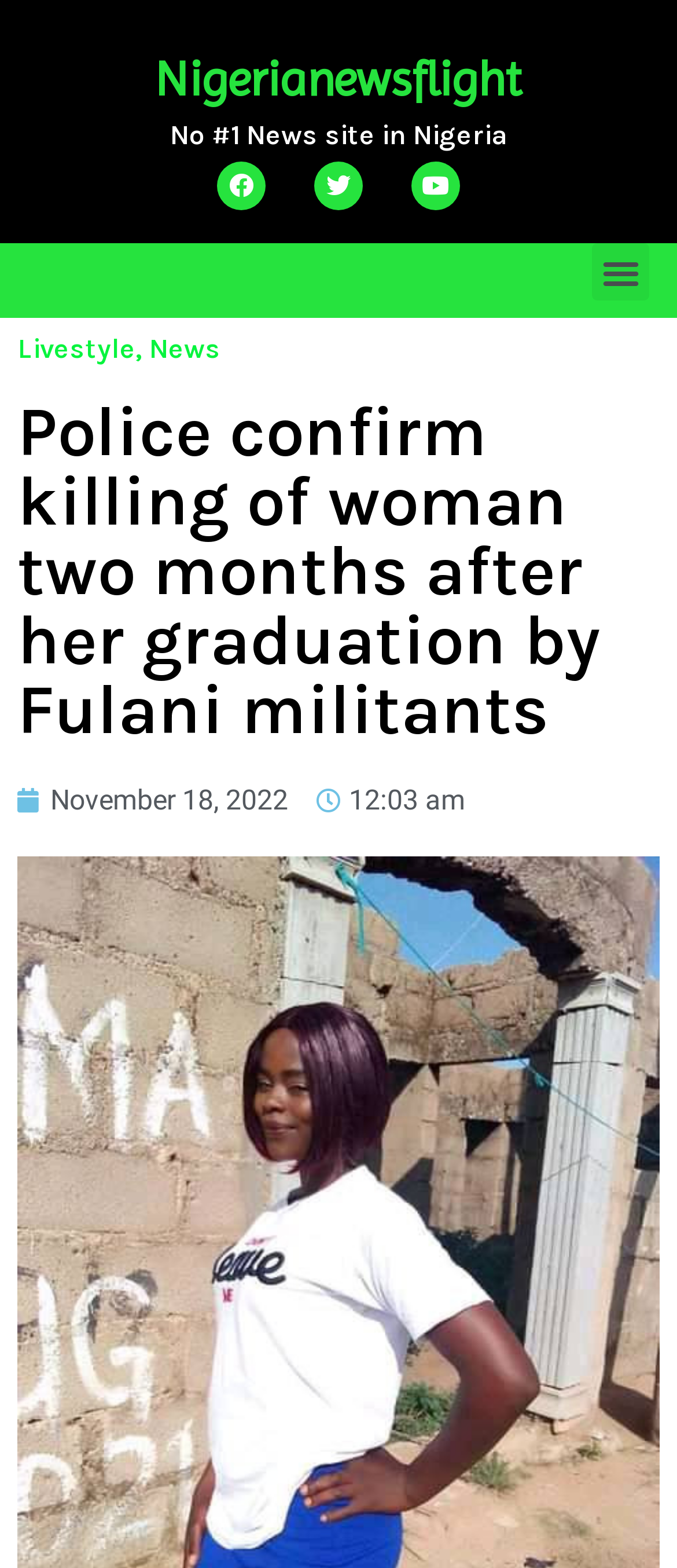Using floating point numbers between 0 and 1, provide the bounding box coordinates in the format (top-left x, top-left y, bottom-right x, bottom-right y). Locate the UI element described here: November 18, 2022

[0.026, 0.497, 0.426, 0.524]